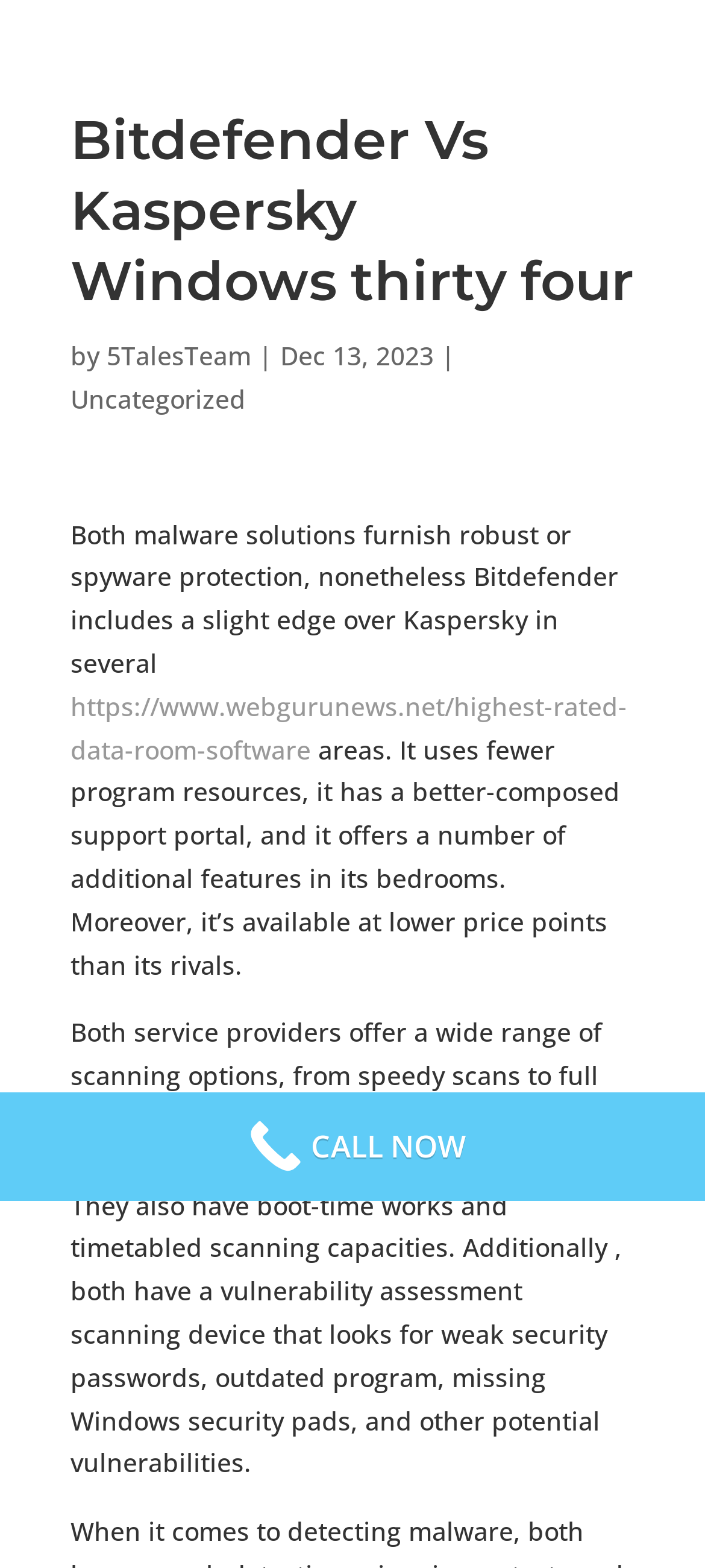What is the comparison about in this webpage?
Based on the visual information, provide a detailed and comprehensive answer.

Based on the webpage content, it is clear that the webpage is comparing two malware solutions, Bitdefender and Kaspersky, in terms of their features and performance.